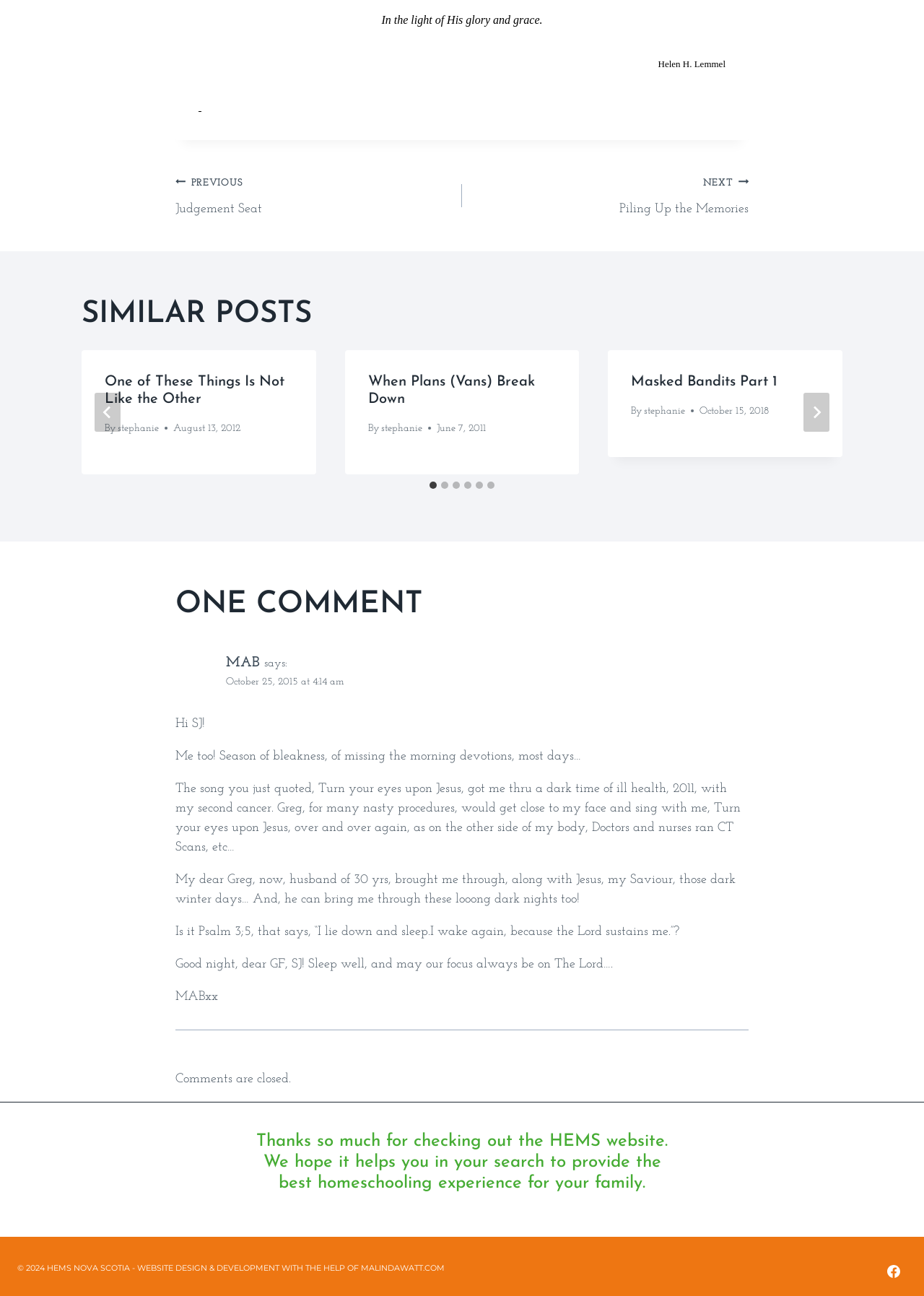Determine the bounding box coordinates of the area to click in order to meet this instruction: "Click the 'Next' button".

[0.87, 0.303, 0.898, 0.333]